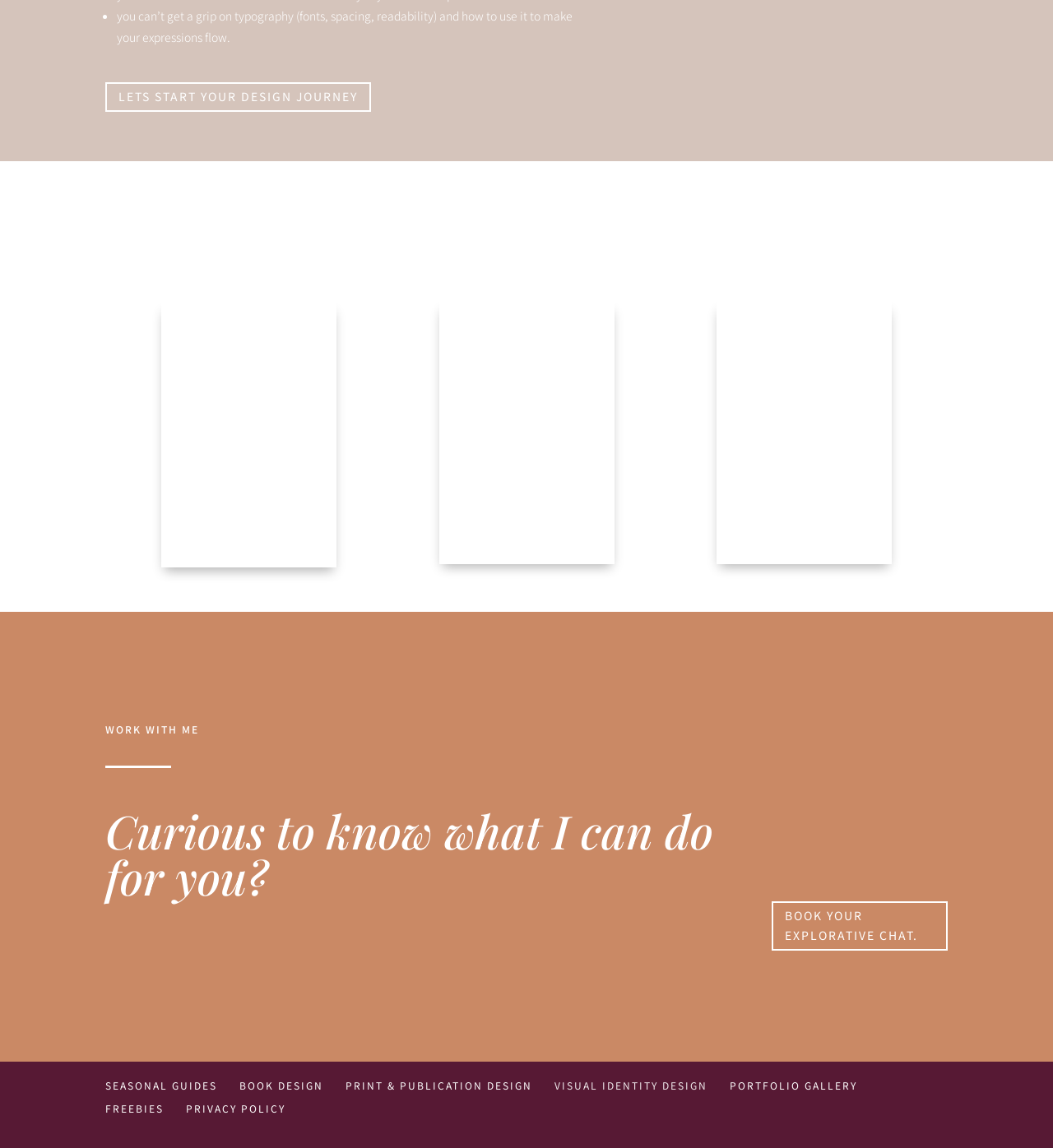What is the purpose of the 'BOOK YOUR EXPLORATIVE CHAT' link?
Please provide a detailed and thorough answer to the question.

The link 'BOOK YOUR EXPLORATIVE CHAT' is likely intended for visitors to schedule a consultation or meeting with the author to discuss their design needs or projects.